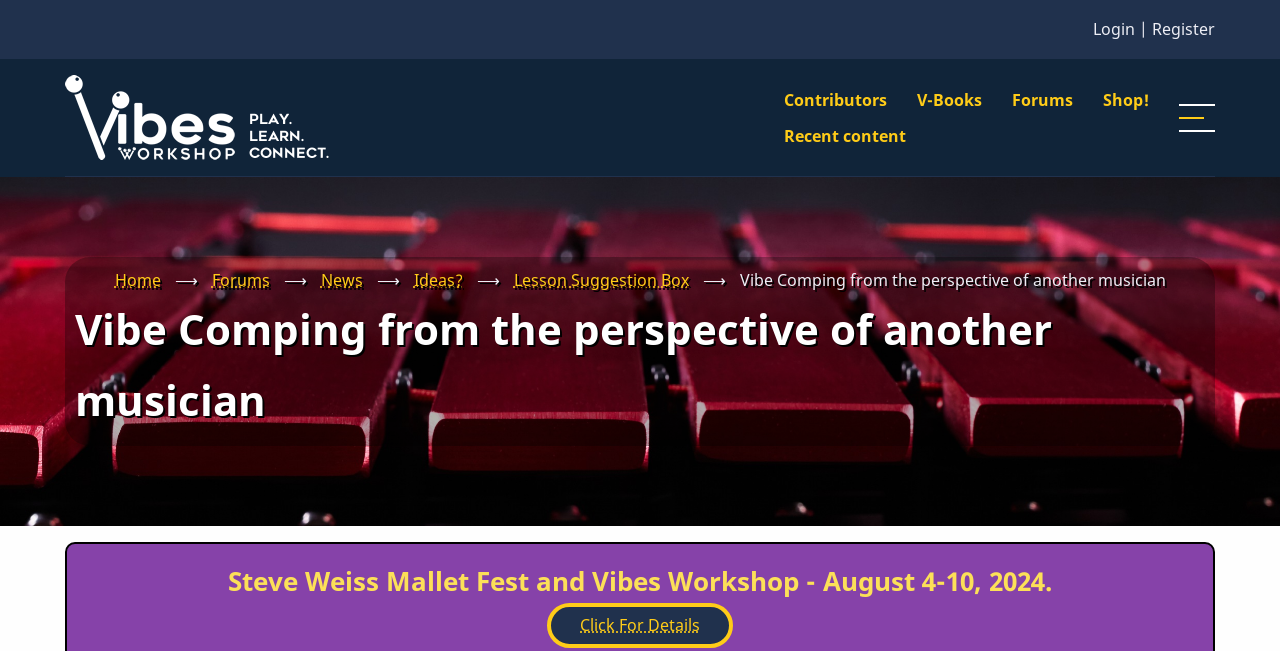What is the text above the 'Click For Details' link?
Respond to the question with a single word or phrase according to the image.

Steve Weiss Mallet Fest and Vibes Workshop - August 4-10, 2024.